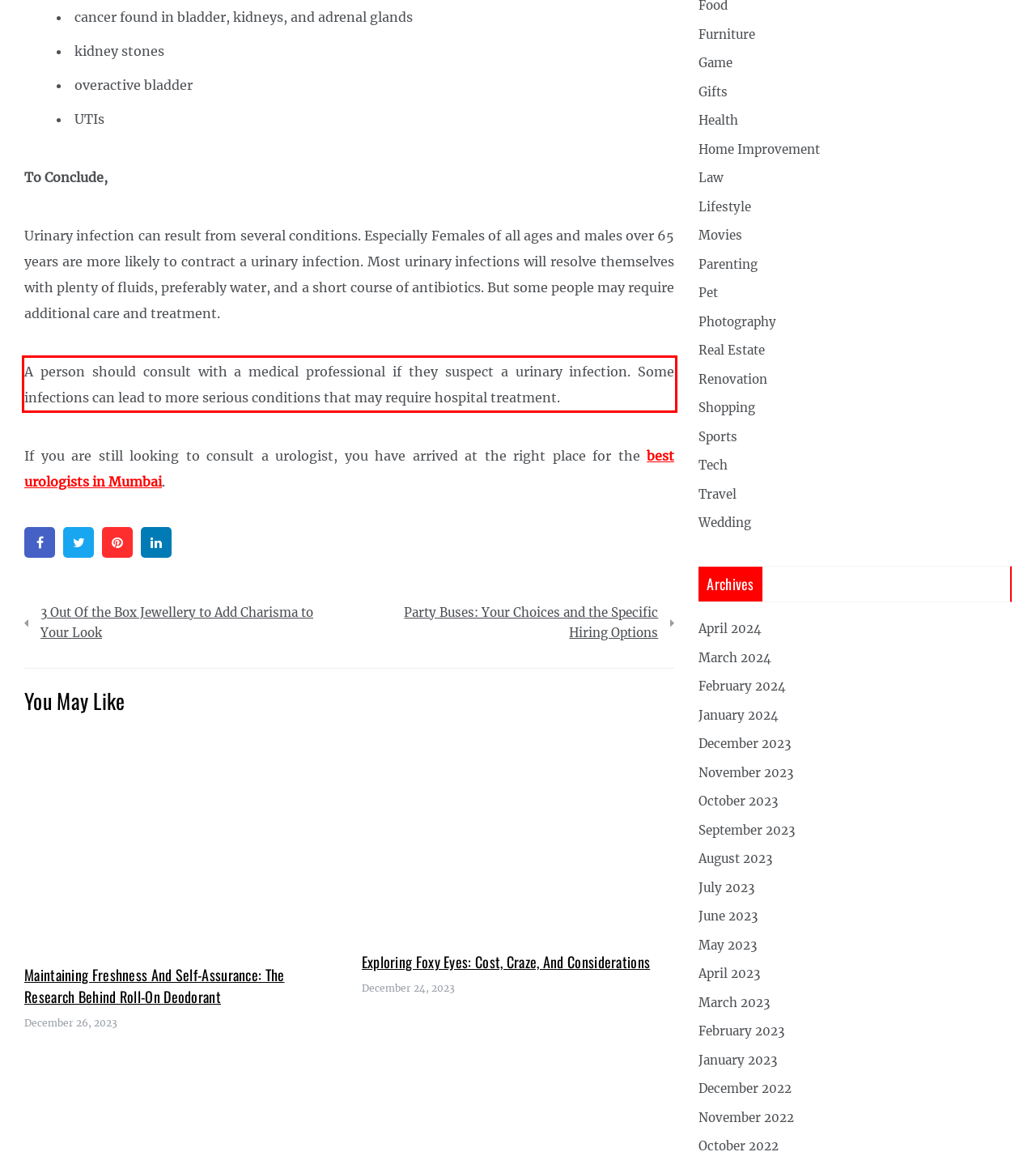From the provided screenshot, extract the text content that is enclosed within the red bounding box.

A person should consult with a medical professional if they suspect a urinary infection. Some infections can lead to more serious conditions that may require hospital treatment.